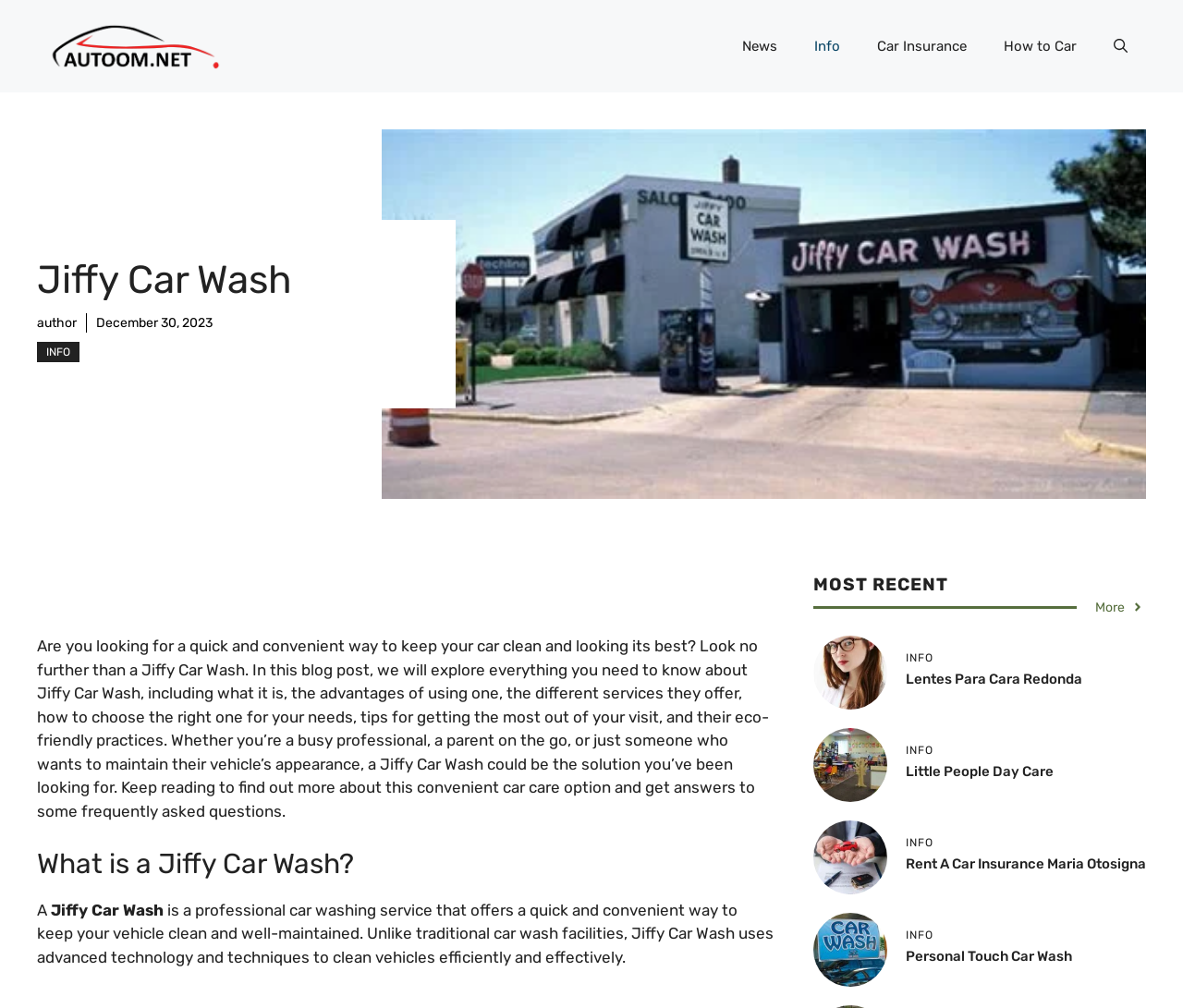Create a detailed description of the webpage's content and layout.

The webpage is about Jiffy Car Wash, a professional car washing service that offers a quick and convenient way to keep vehicles clean and well-maintained. At the top of the page, there is a banner with a link to the site, followed by a navigation menu with links to "News", "Info", "Car Insurance", "How to Car", and a search button. Below the navigation menu, there is a heading "Jiffy Car Wash" with a link to the author and a timestamp "December 30, 2023".

The main content of the page is an article about Jiffy Car Wash, which includes an image of a car wash and a lengthy text that explains what Jiffy Car Wash is, its advantages, the different services it offers, how to choose the right one, tips for getting the most out of a visit, and its eco-friendly practices. The article is divided into sections, with headings such as "What is a Jiffy Car Wash?" and a brief introduction to the service.

On the right side of the page, there is a section with the heading "MOST RECENT" and a link to "More". Below this section, there are several figures with images and links to different topics, including "Lentes Para Cara Redonda", "Little People Day Care", "Rent A Car Insurance Maria Otosigna", and "Personal Touch Car Wash". Each of these figures has a heading with the topic title and a link to the topic.